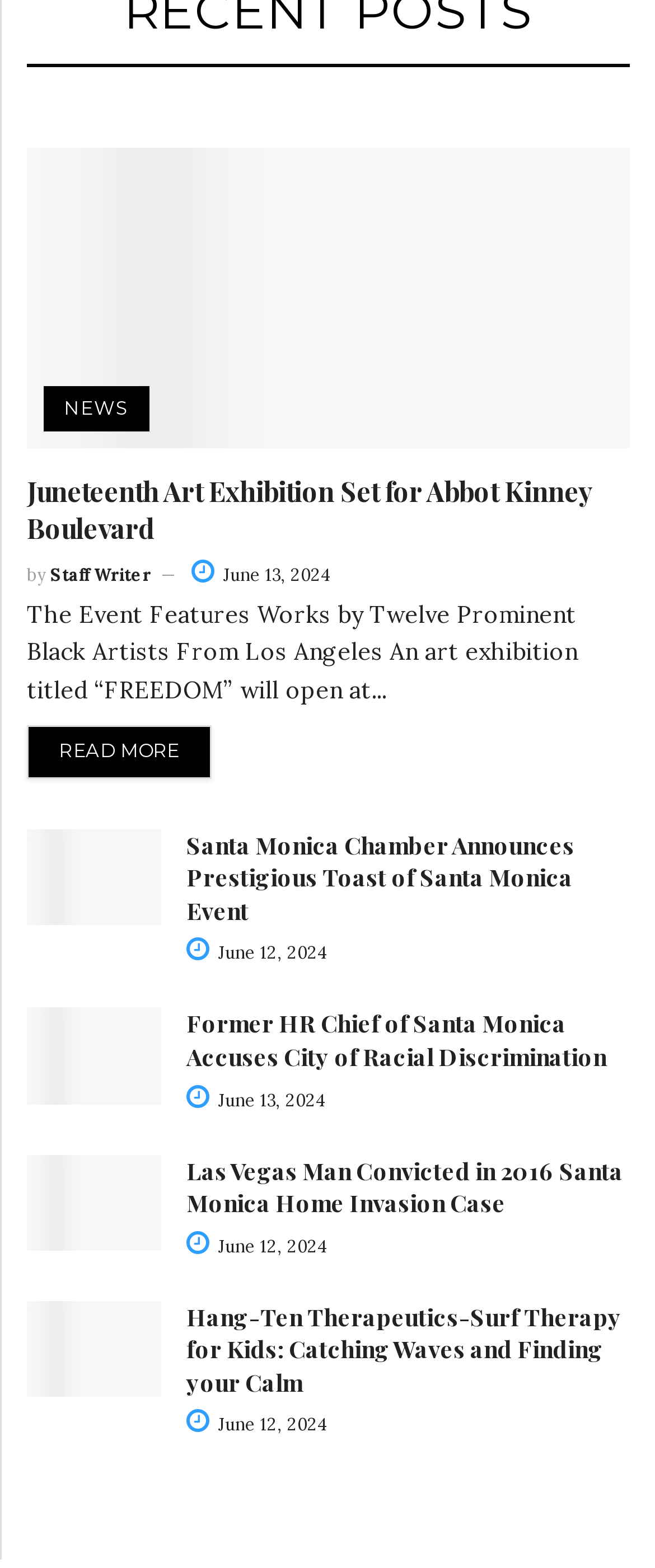What is the format of the dates in the articles?
Using the details shown in the screenshot, provide a comprehensive answer to the question.

By examining the date elements in the articles, we can see that they are all in the format of 'Month Day, Year', such as 'June 12, 2024' and 'June 13, 2024'.